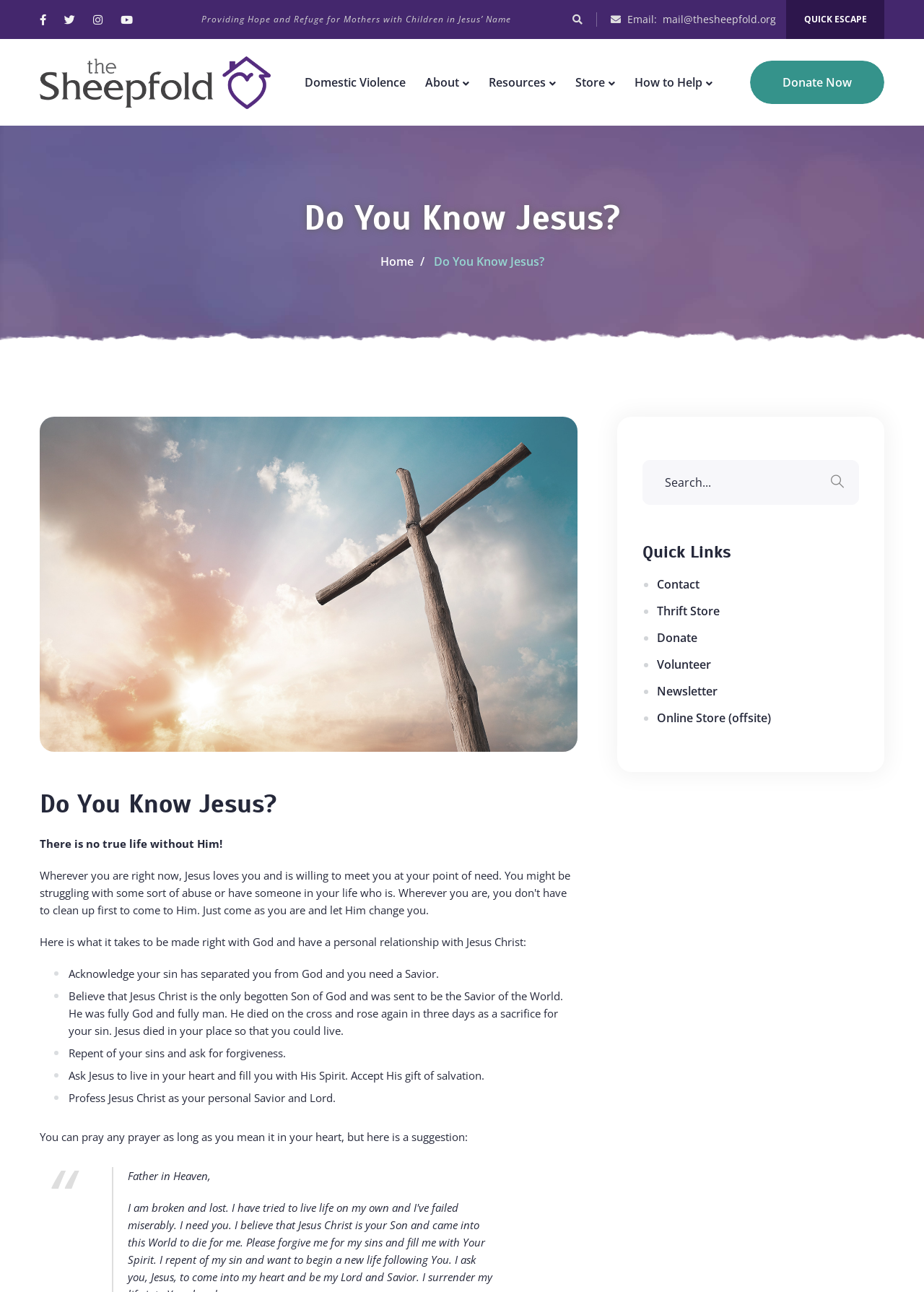Provide a one-word or brief phrase answer to the question:
What is the text of the heading below the image?

Do You Know Jesus?